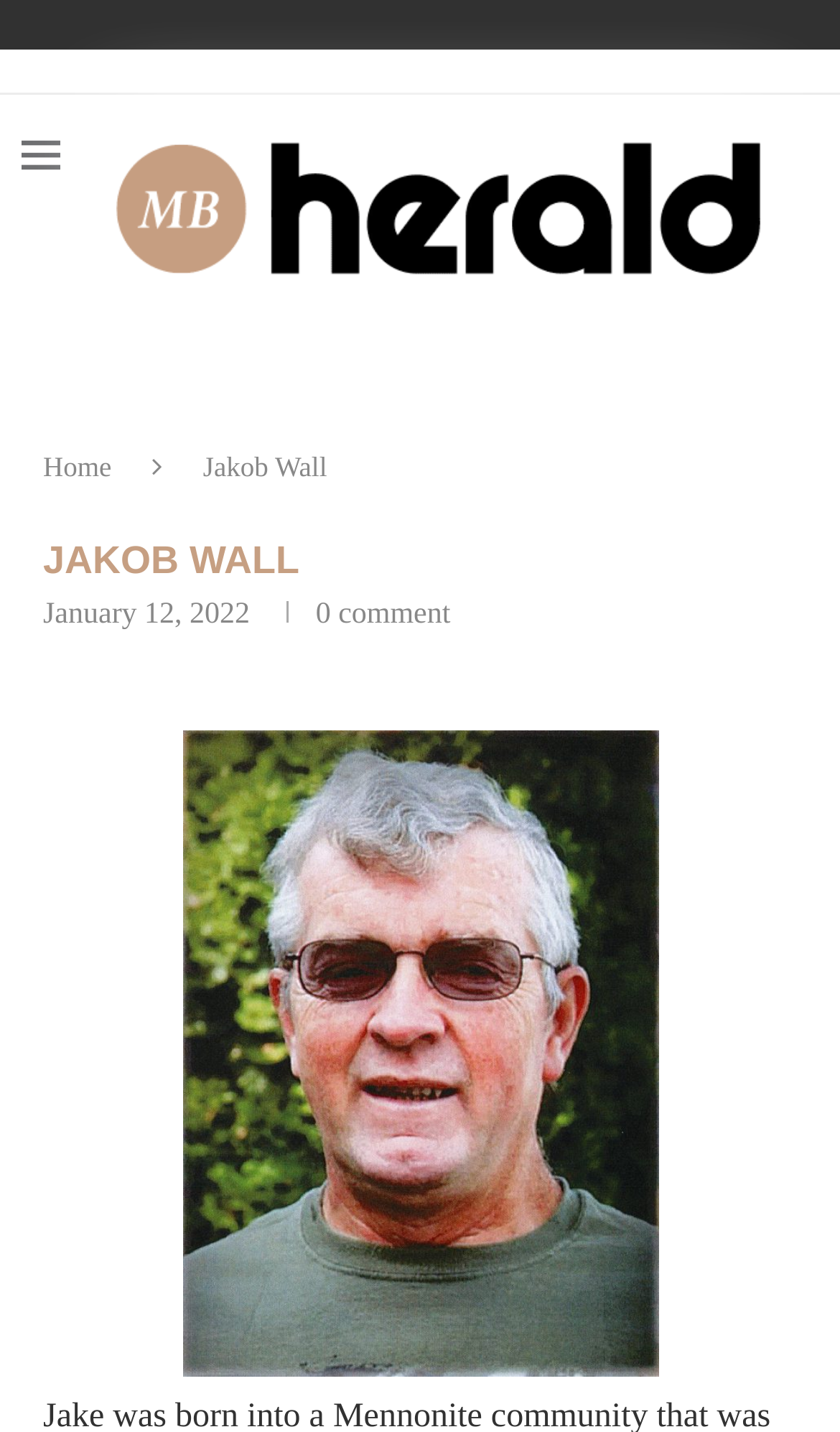What is the date of the article?
Please utilize the information in the image to give a detailed response to the question.

The date of the article can be found in the static text element 'January 12, 2022' located at [0.051, 0.418, 0.298, 0.441]. This element is a child of the time element and is located below the heading 'JAKOB WALL'.